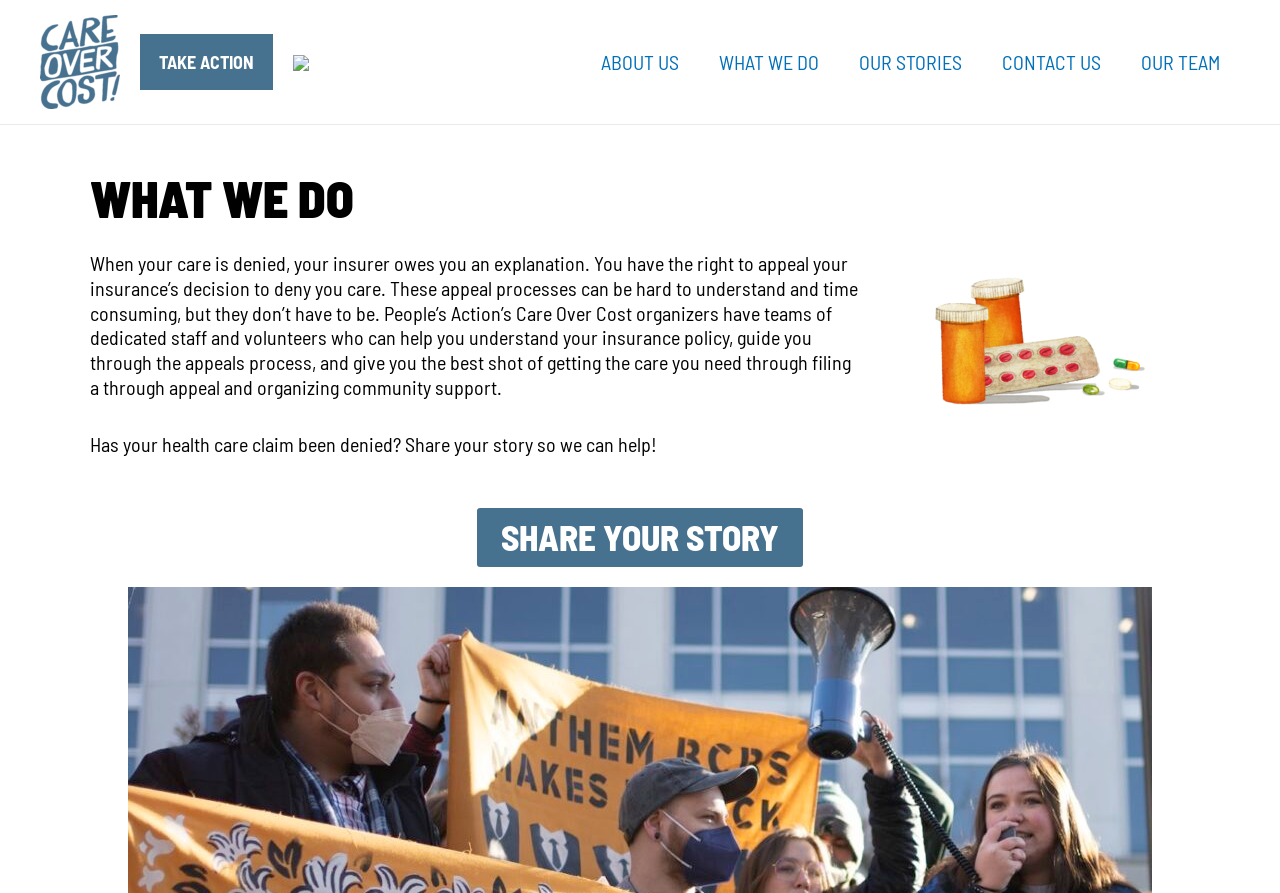Based on what you see in the screenshot, provide a thorough answer to this question: What is the main topic of the webpage?

The webpage is primarily about insurance appeals and how People's Action's Care Over Cost organizers can help individuals with denied health care claims.